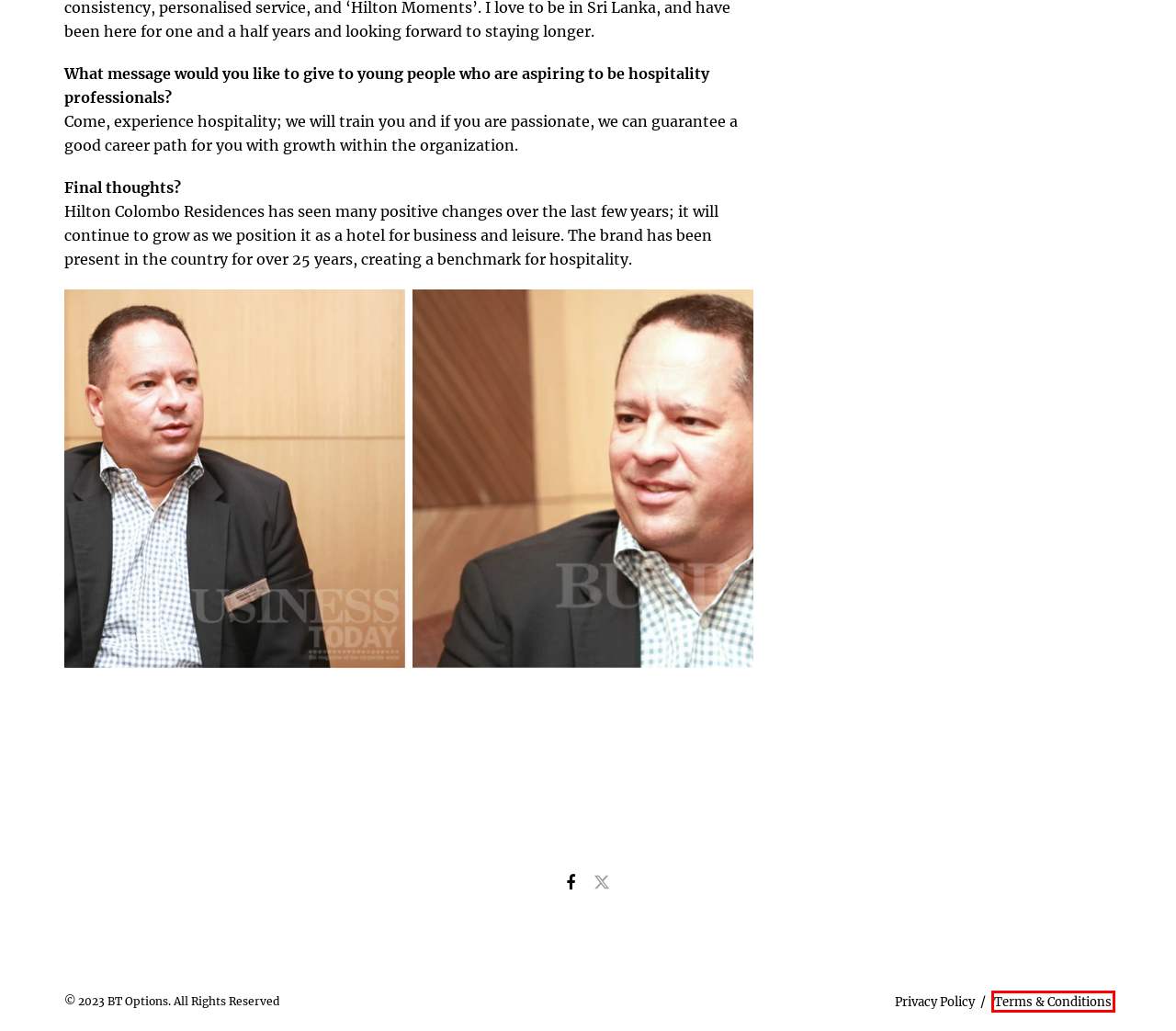Given a screenshot of a webpage with a red rectangle bounding box around a UI element, select the best matching webpage description for the new webpage that appears after clicking the highlighted element. The candidate descriptions are:
A. Subscription - Business Today
B. Contact - Business Today
C. GENERAL Archives - Business Today
D. Business Today | Sri Lanka's leading monthly corporate publication
E. Terms & Conditions - Business Today
F. September 2015 Archives - Business Today
G. Privacy Policy - Business Today
H. About Us - Business Today

E